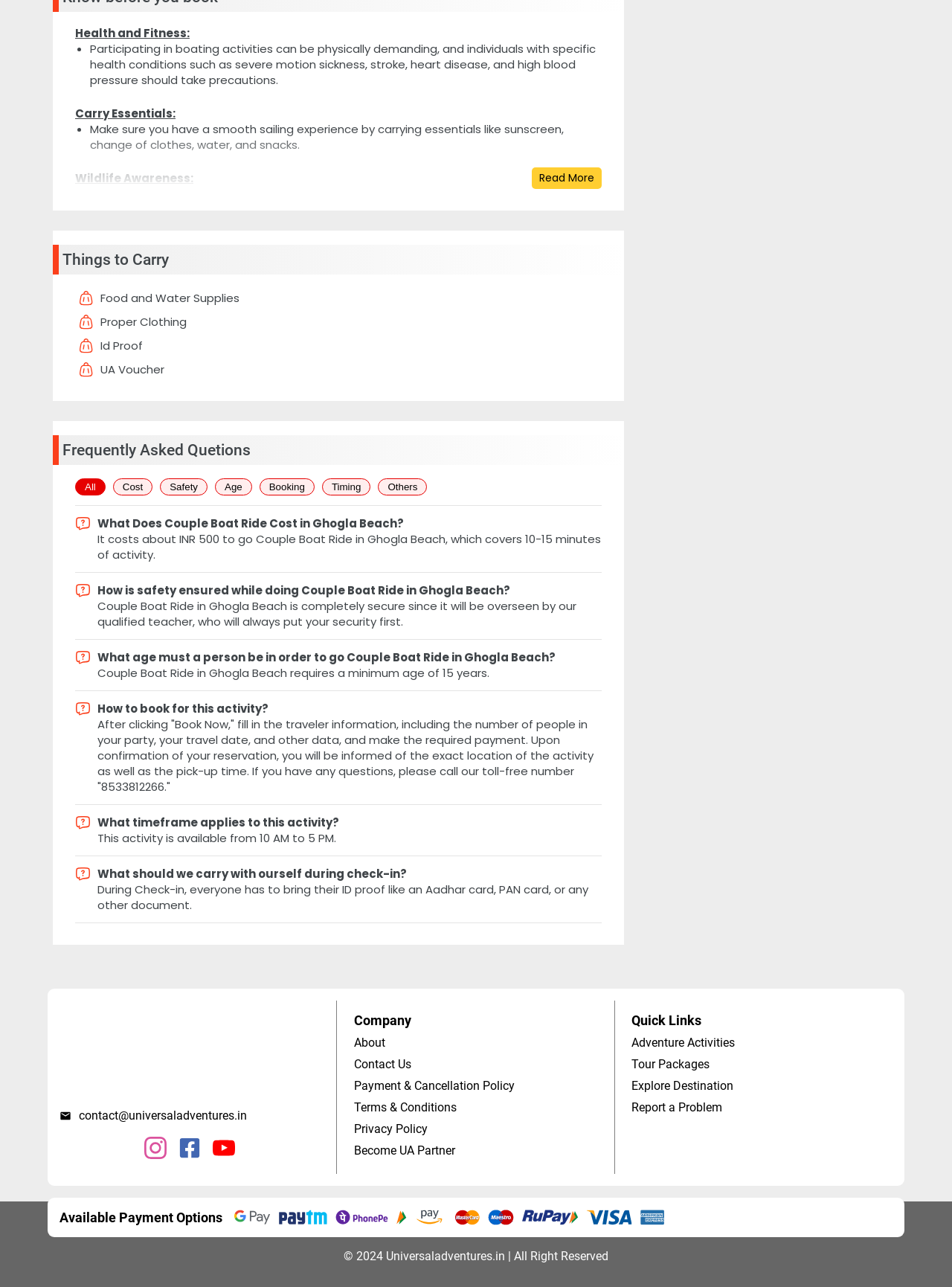What is the cost of Couple Boat Ride in Ghogla Beach?
Please give a detailed and thorough answer to the question, covering all relevant points.

The cost of Couple Boat Ride in Ghogla Beach is INR 500, which covers 10-15 minutes of activity, as mentioned in the FAQ section under the question 'What Does Couple Boat Ride Cost in Ghogla Beach?'.